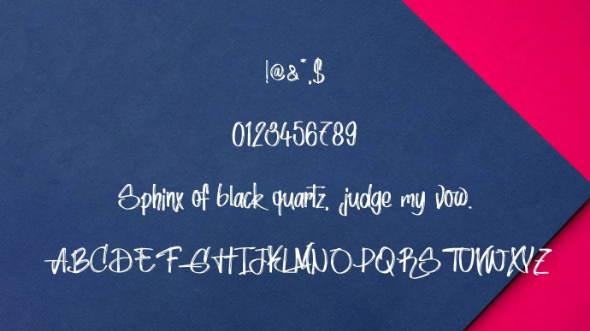Look at the image and give a detailed response to the following question: What is the range of digits displayed?

The caption states that 'a line of digits from 0 to 9' is displayed, indicating the range of digits shown in the image.